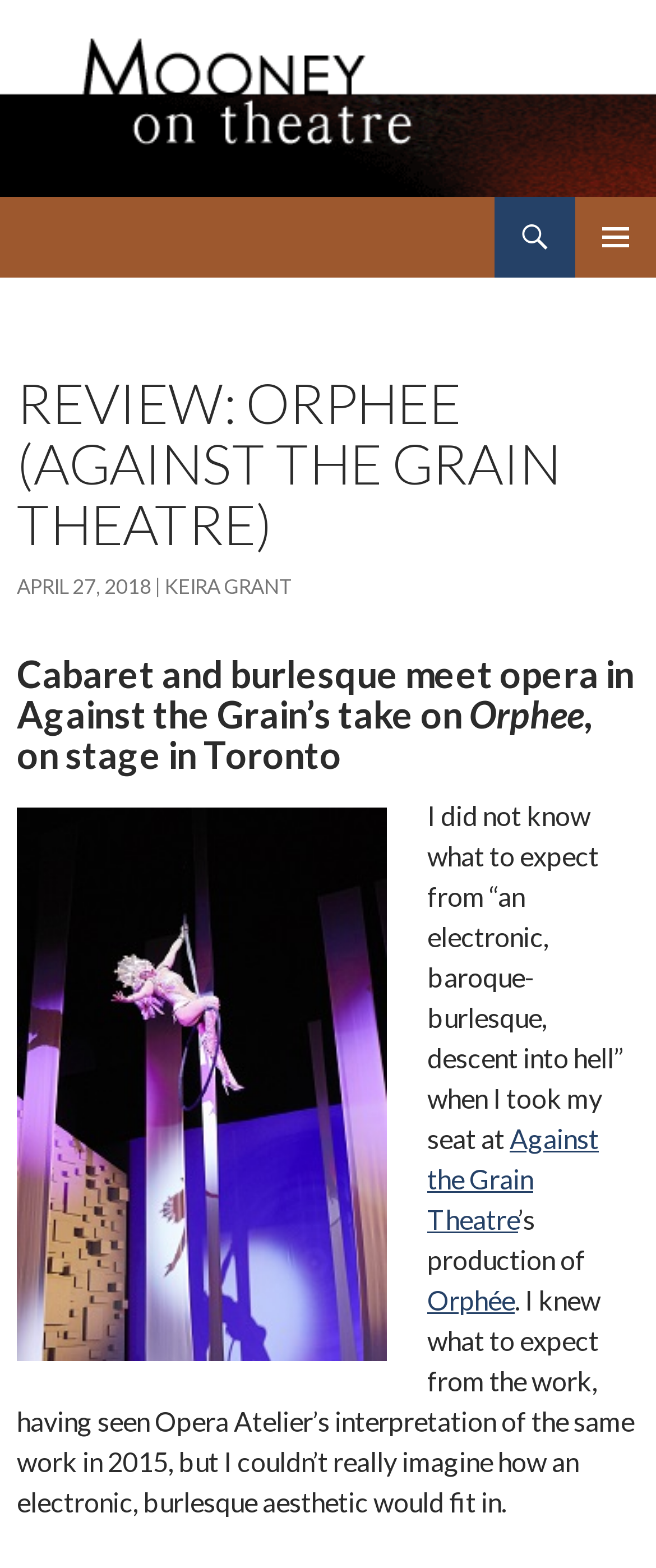Look at the image and write a detailed answer to the question: 
What is the title of the review?

The title of the review is located in the header section of the webpage, and it is a heading element with a bounding box coordinate of [0.026, 0.237, 0.974, 0.353]. It is a part of the header section that contains the title, date, and author of the review.